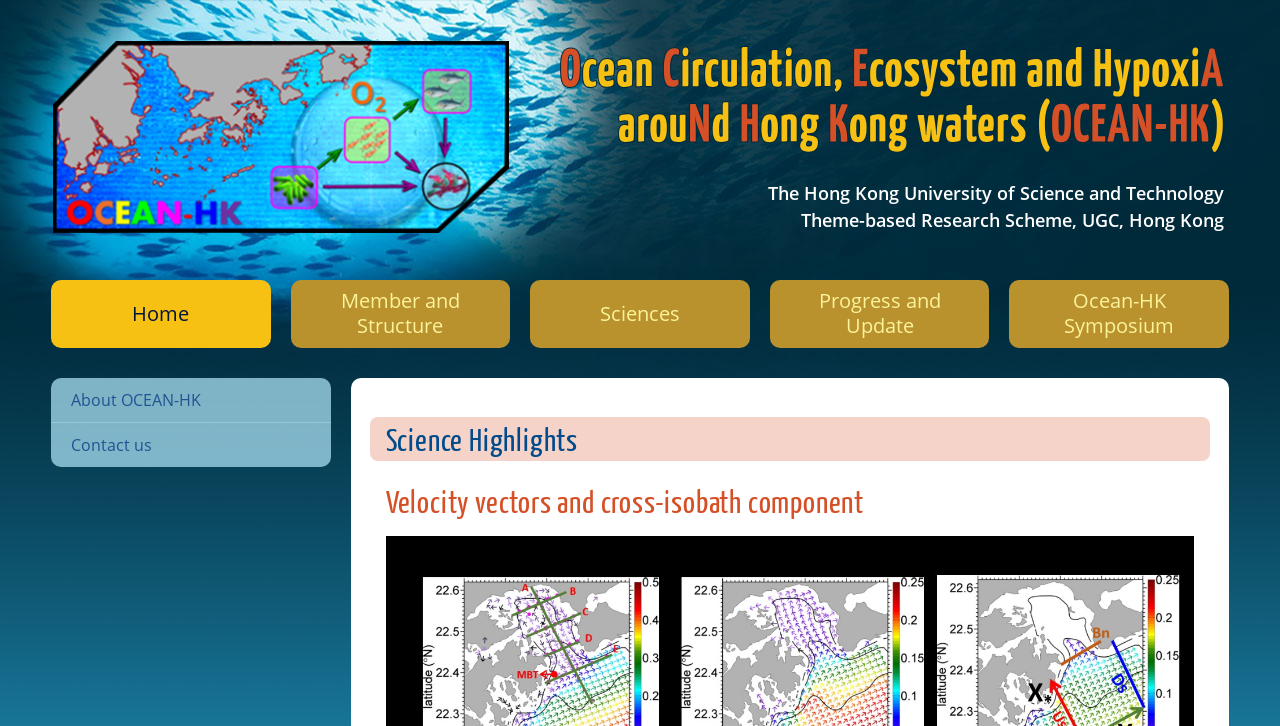Examine the screenshot and answer the question in as much detail as possible: What is the title of the second heading?

The second heading is located below the first heading 'Science Highlights' and has a bounding box of [0.301, 0.663, 0.933, 0.718]. It is a heading element with the text 'Velocity vectors and cross-isobath component'.